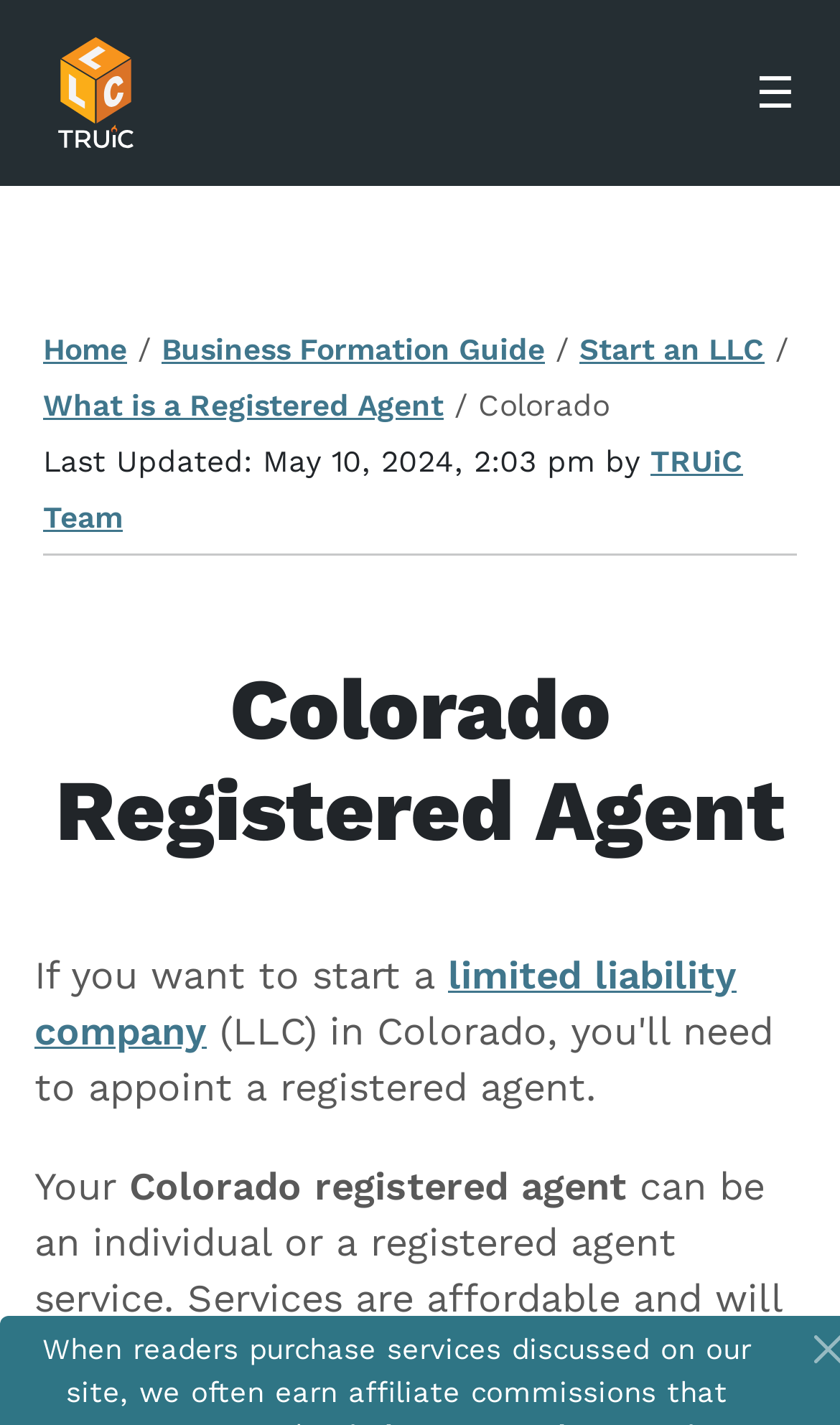What is the role of a registered agent in Colorado?
Refer to the image and provide a detailed answer to the question.

The webpage is about a Colorado registered agent, and it mentions that a registered agent accepts service of process, implying that this is the role of a registered agent in Colorado.